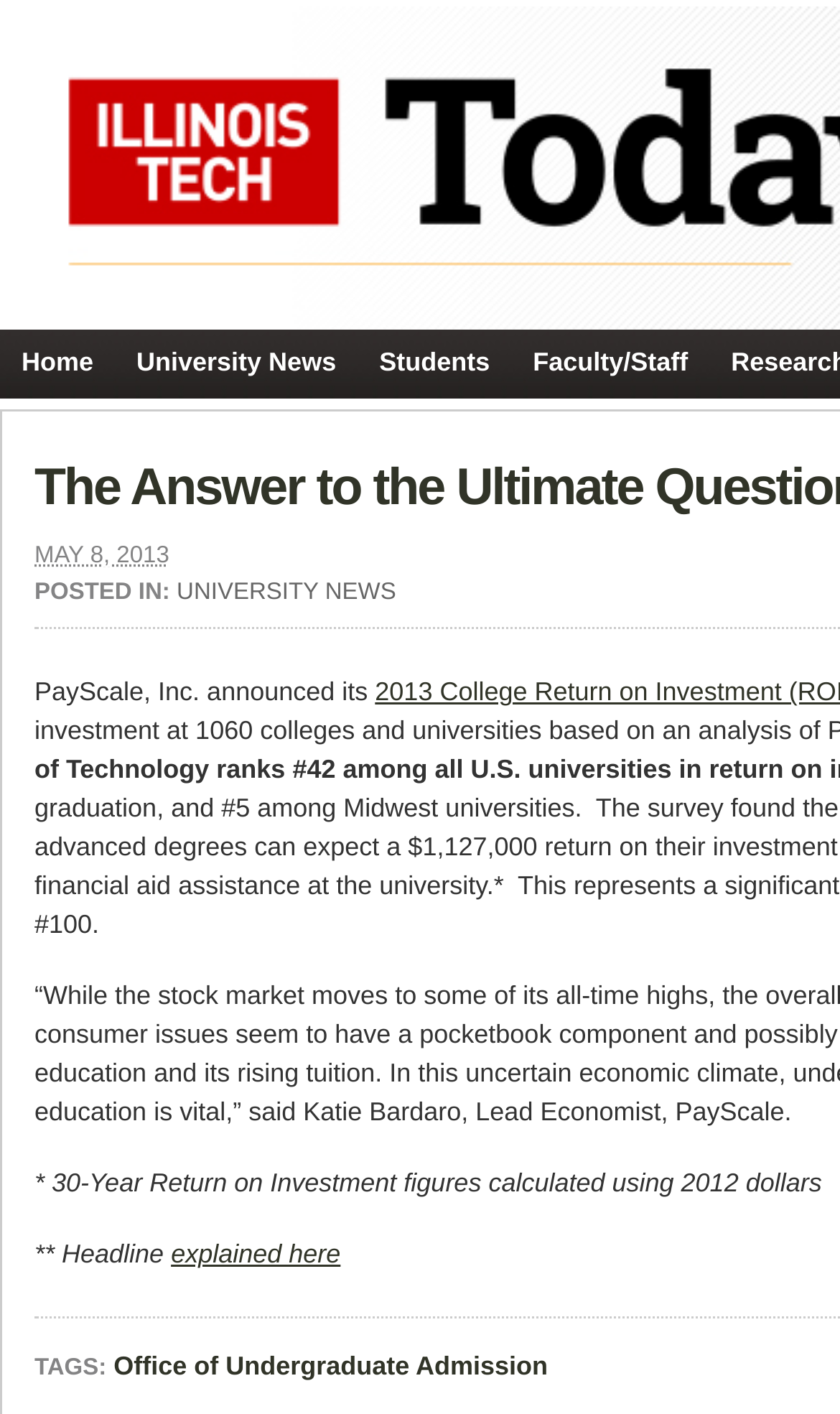Locate the bounding box coordinates of the item that should be clicked to fulfill the instruction: "read about 30-Year Return on Investment figures".

[0.062, 0.826, 0.489, 0.847]